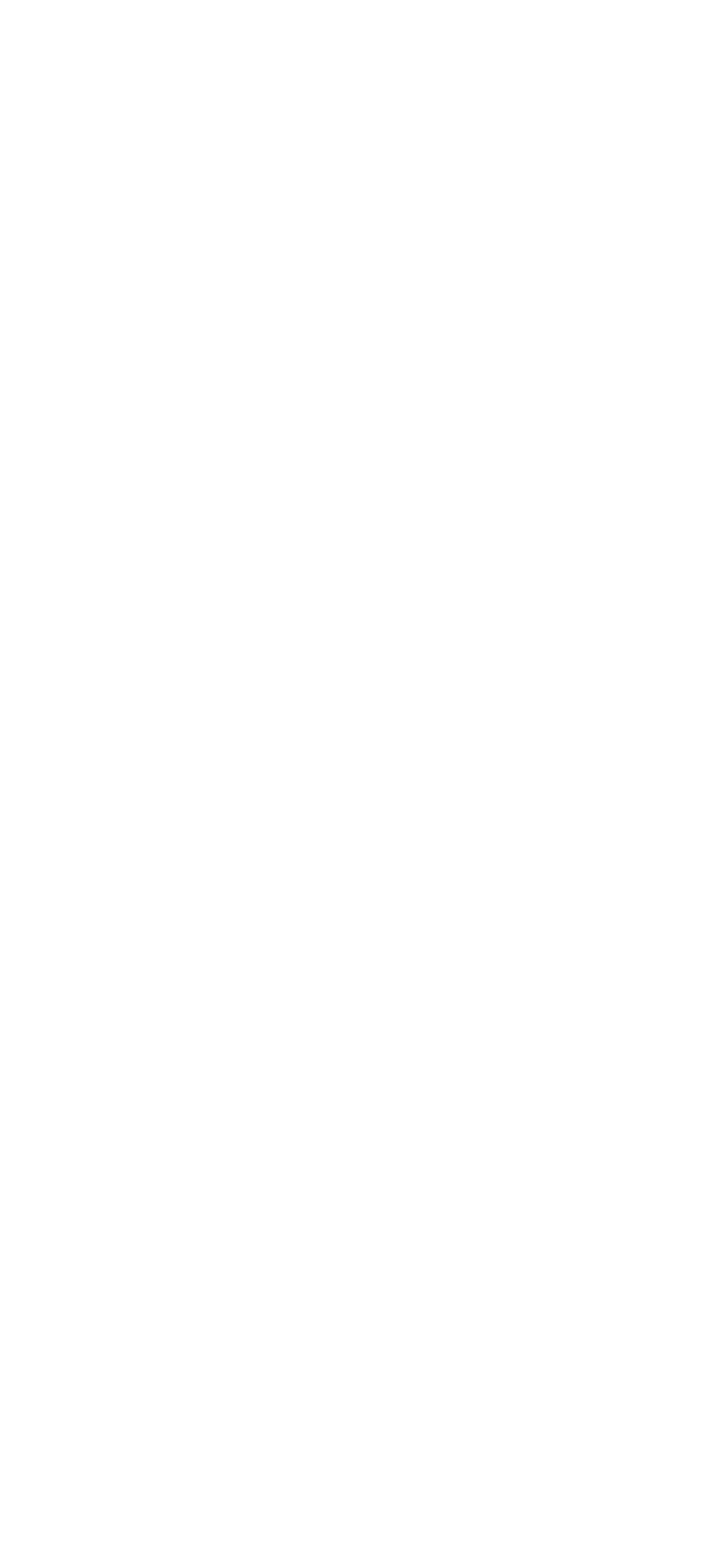What is the purpose of the links at the bottom of the page?
Refer to the image and provide a thorough answer to the question.

The question can be answered by looking at the links at the bottom of the page, which include 'About us', 'Contact', 'Editorial vision', 'FAQ', and 'Terms and privacy', indicating that they are links to other pages on the website that provide more information about the website and its policies.